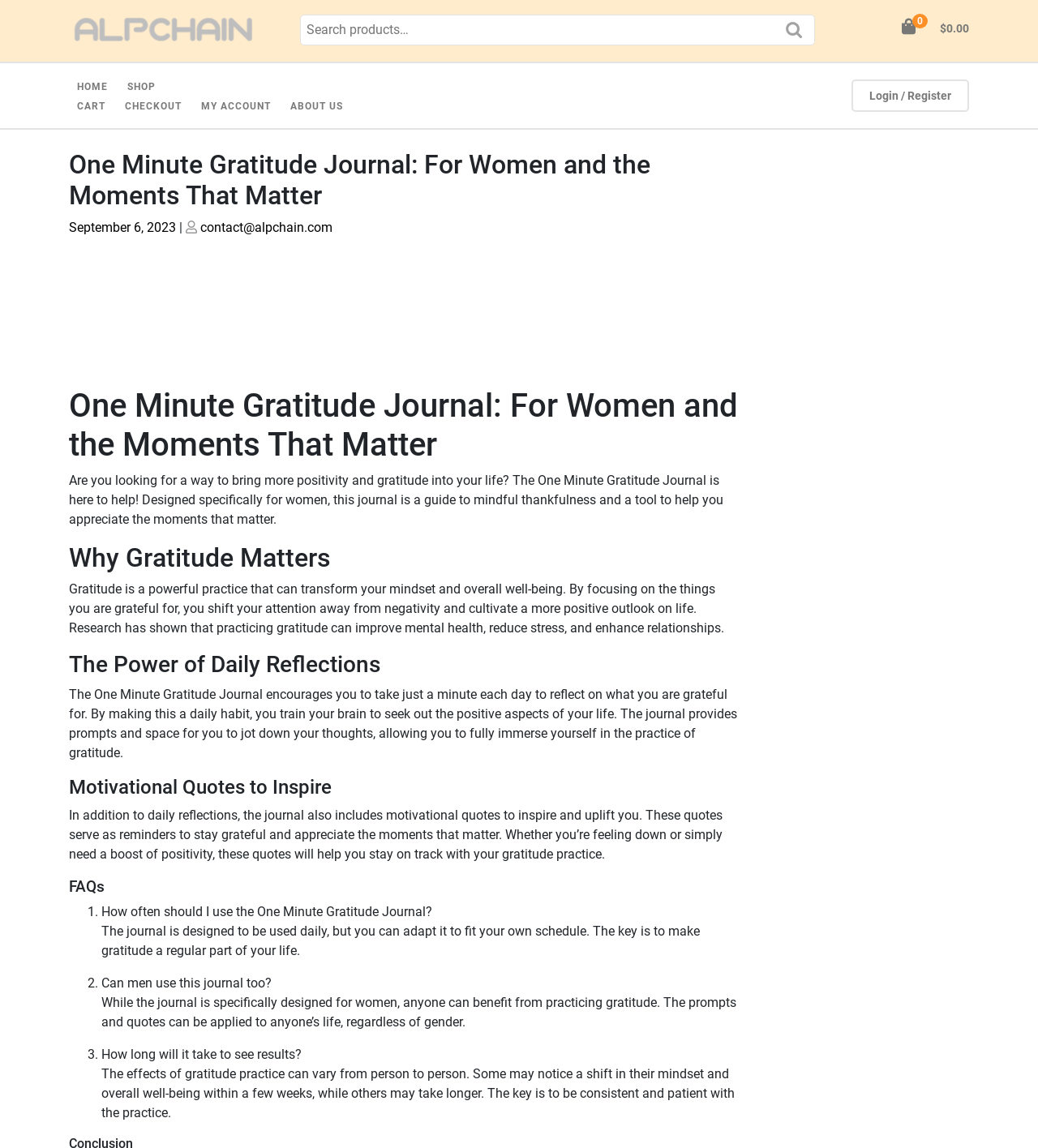What is the benefit of practicing gratitude?
Using the information from the image, provide a comprehensive answer to the question.

I found the answer by reading the section 'Why Gratitude Matters', which says 'Research has shown that practicing gratitude can improve mental health, reduce stress, and enhance relationships'.